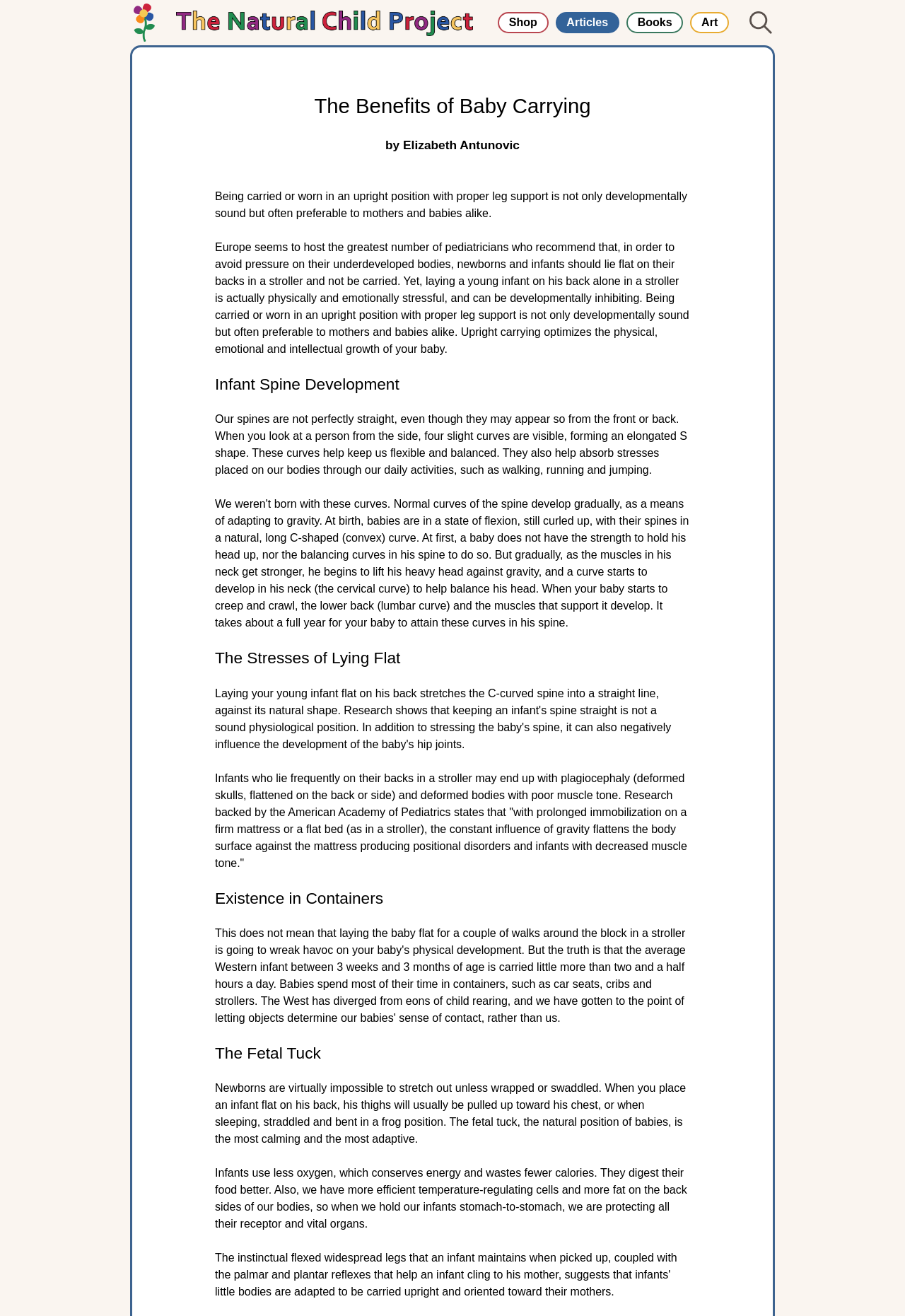What is the logo of The Natural Child Project?
Please craft a detailed and exhaustive response to the question.

The logo of The Natural Child Project is a flower logo, which can be found at the top left corner of the webpage, above the navigation links.